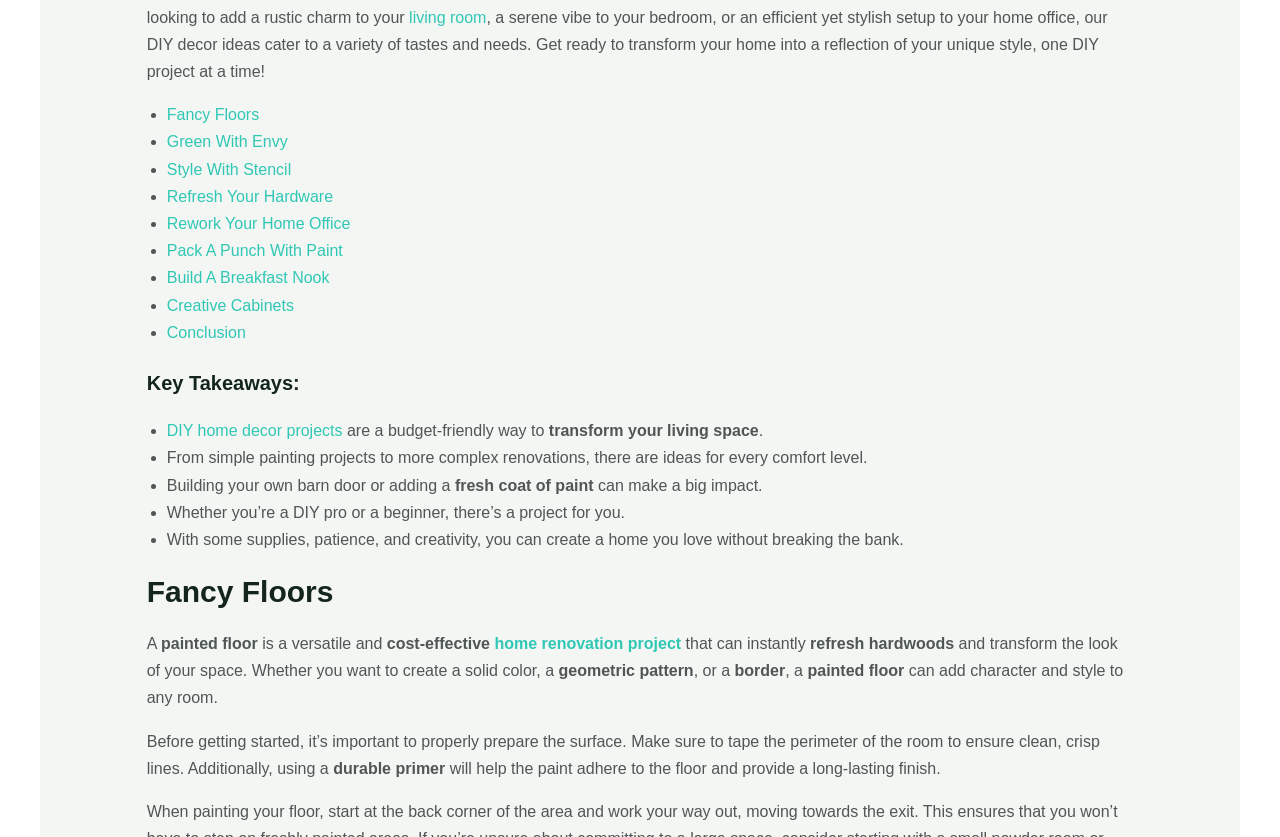Determine the bounding box coordinates for the area that should be clicked to carry out the following instruction: "Read 'Key Takeaways:' section".

[0.115, 0.442, 0.885, 0.475]